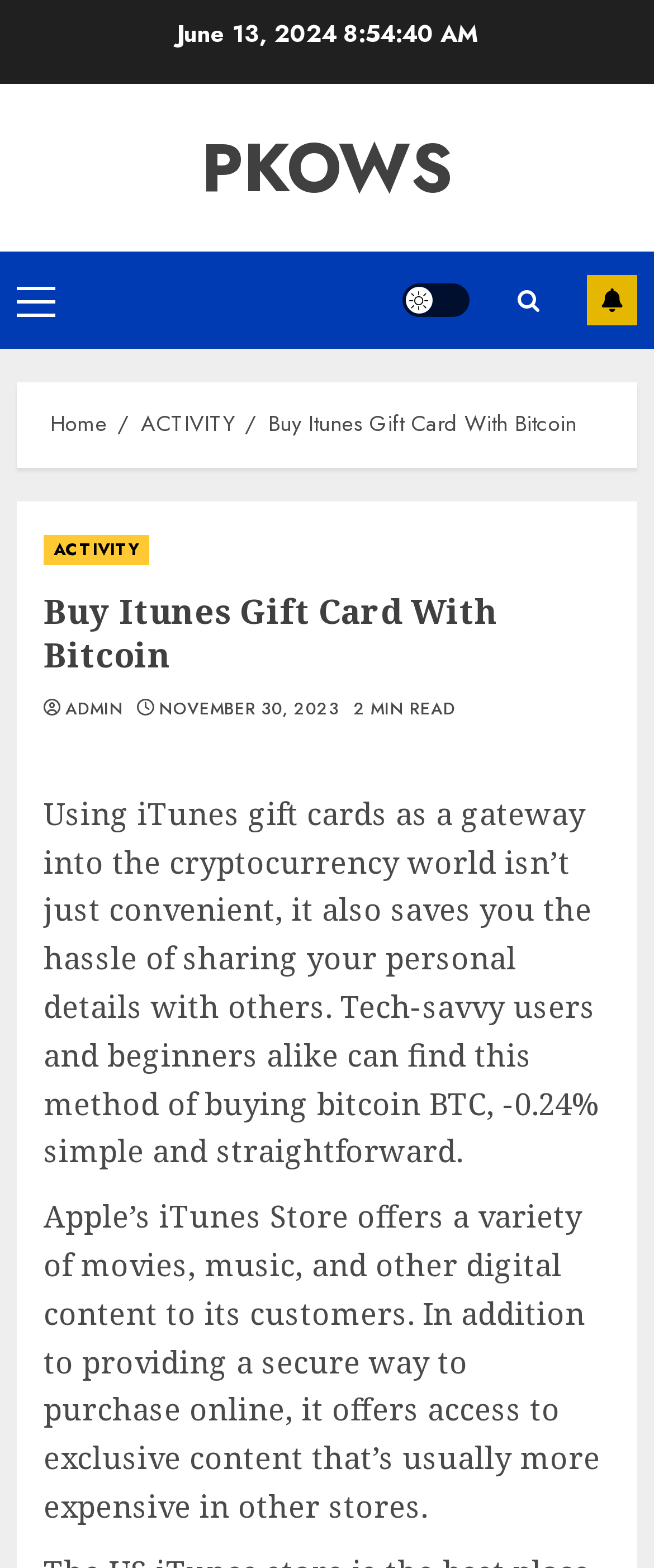Please determine the bounding box coordinates of the element to click on in order to accomplish the following task: "View 'ACTIVITY' page". Ensure the coordinates are four float numbers ranging from 0 to 1, i.e., [left, top, right, bottom].

[0.215, 0.26, 0.359, 0.281]